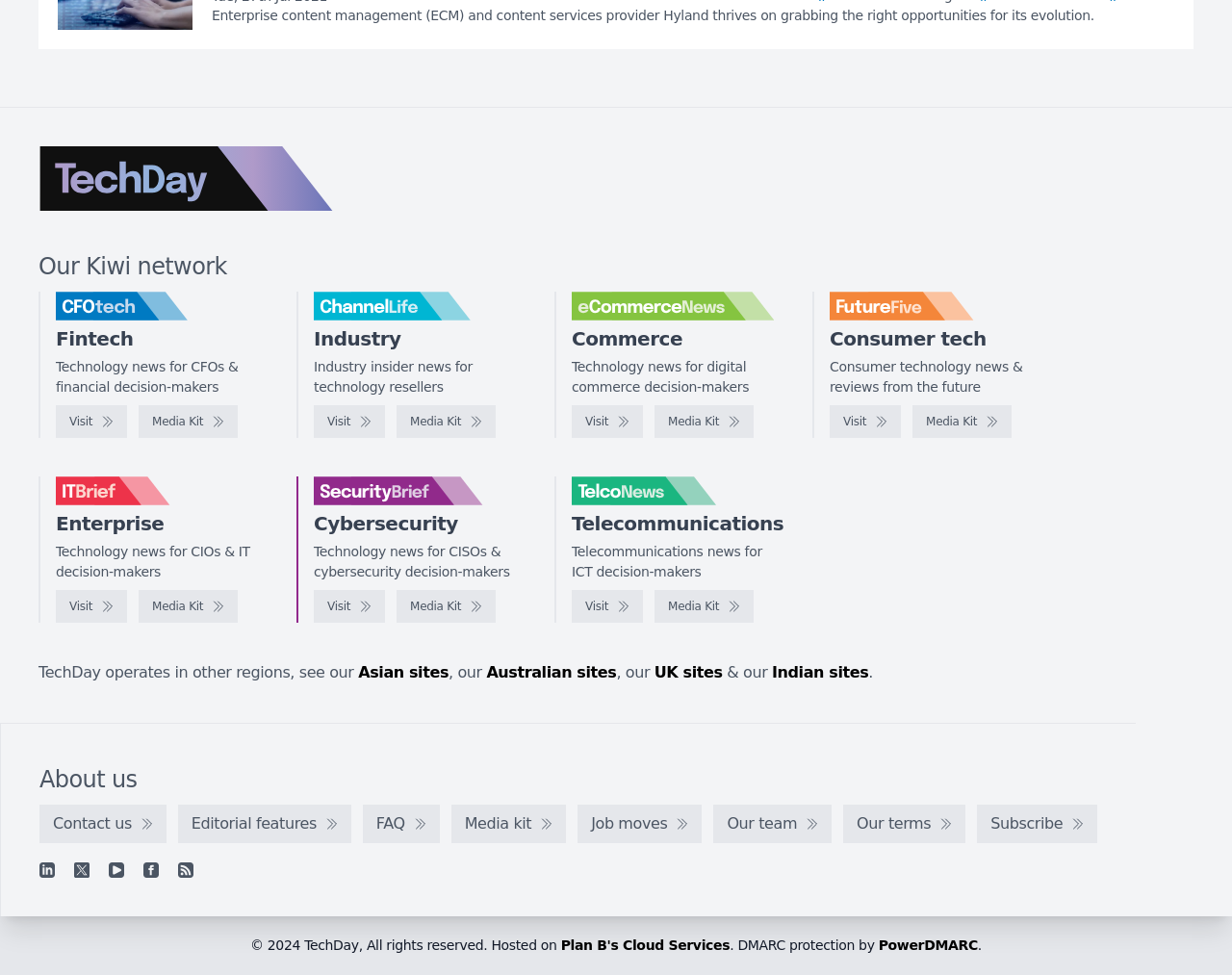Please provide a brief answer to the following inquiry using a single word or phrase:
What are the regions where TechDay operates besides this one?

Asian, Australian, UK, and Indian